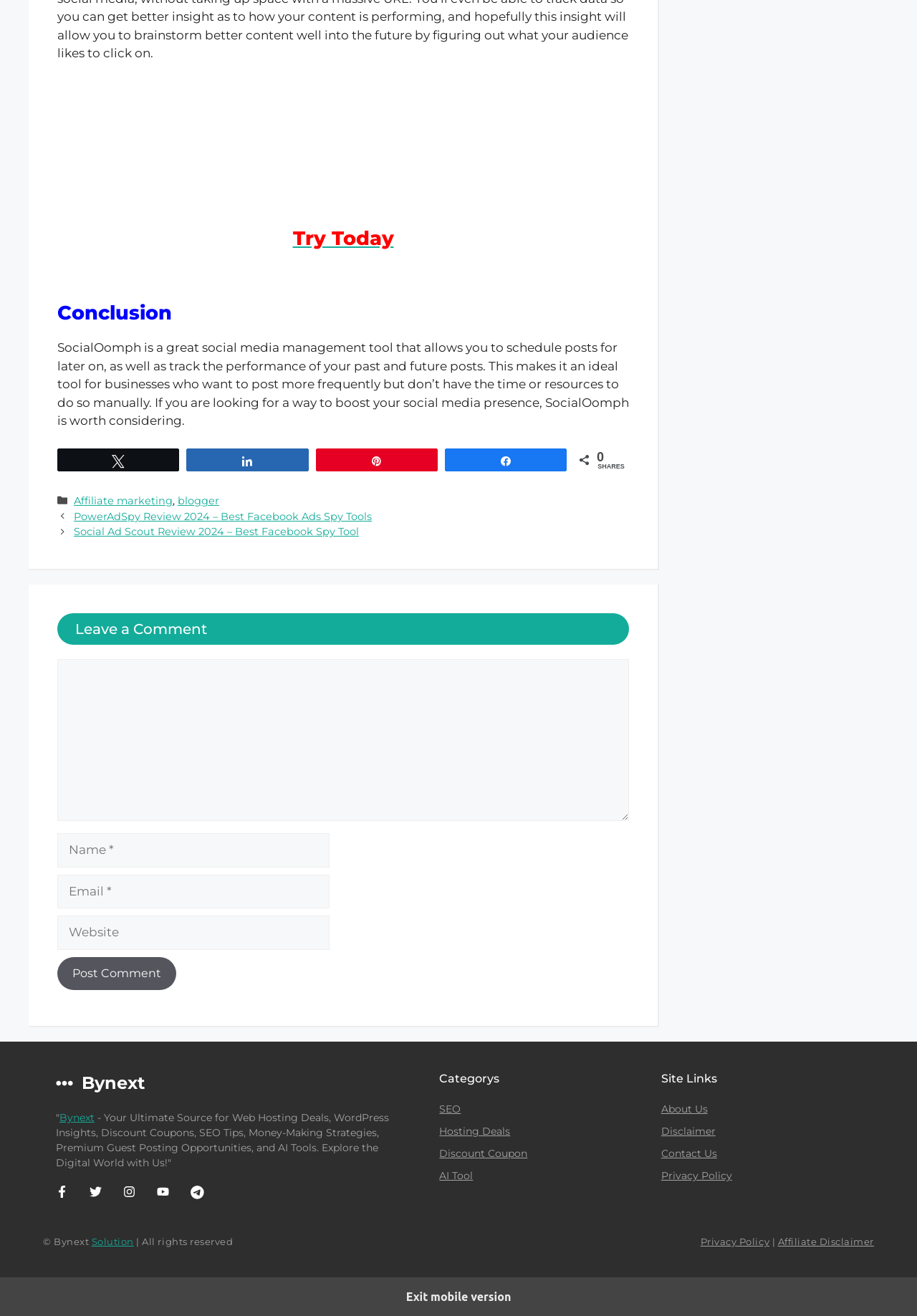Please determine the bounding box coordinates of the clickable area required to carry out the following instruction: "Click the 'Try Today' button". The coordinates must be four float numbers between 0 and 1, represented as [left, top, right, bottom].

[0.319, 0.172, 0.429, 0.19]